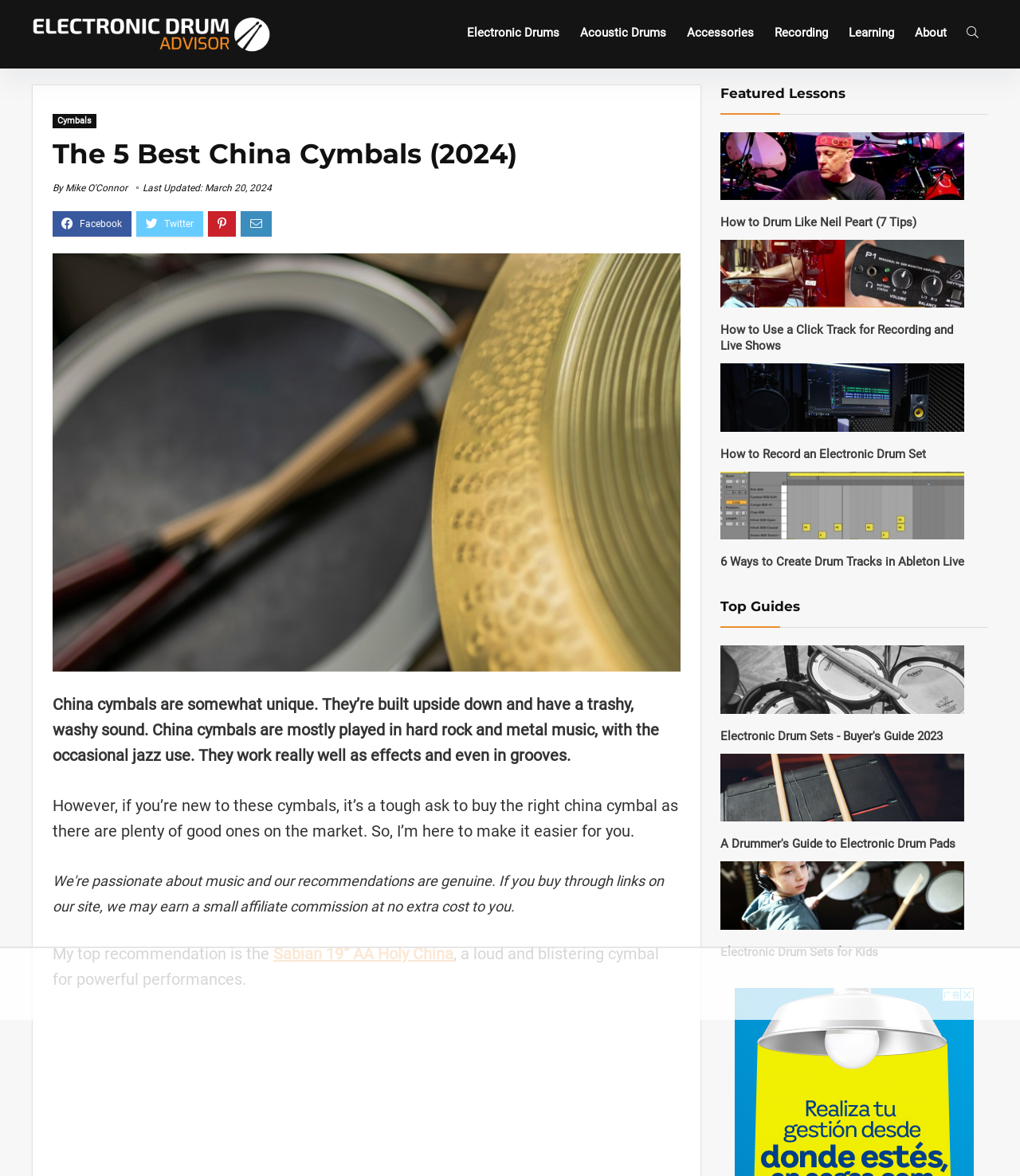Find the bounding box coordinates of the element you need to click on to perform this action: 'Click on the 'Cymbals' link'. The coordinates should be represented by four float values between 0 and 1, in the format [left, top, right, bottom].

[0.052, 0.097, 0.095, 0.109]